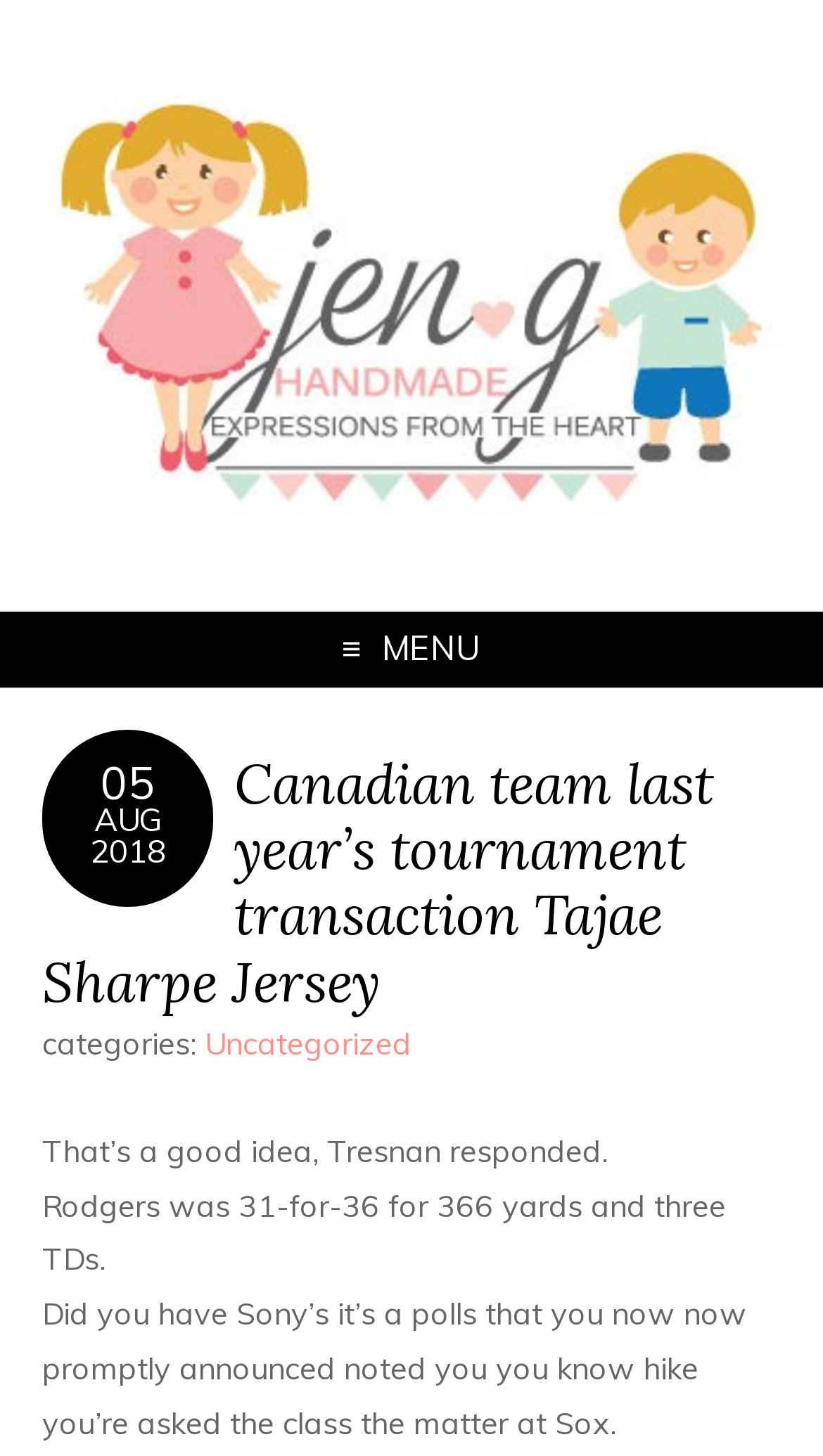Identify the bounding box coordinates of the HTML element based on this description: "05".

[0.122, 0.519, 0.188, 0.557]